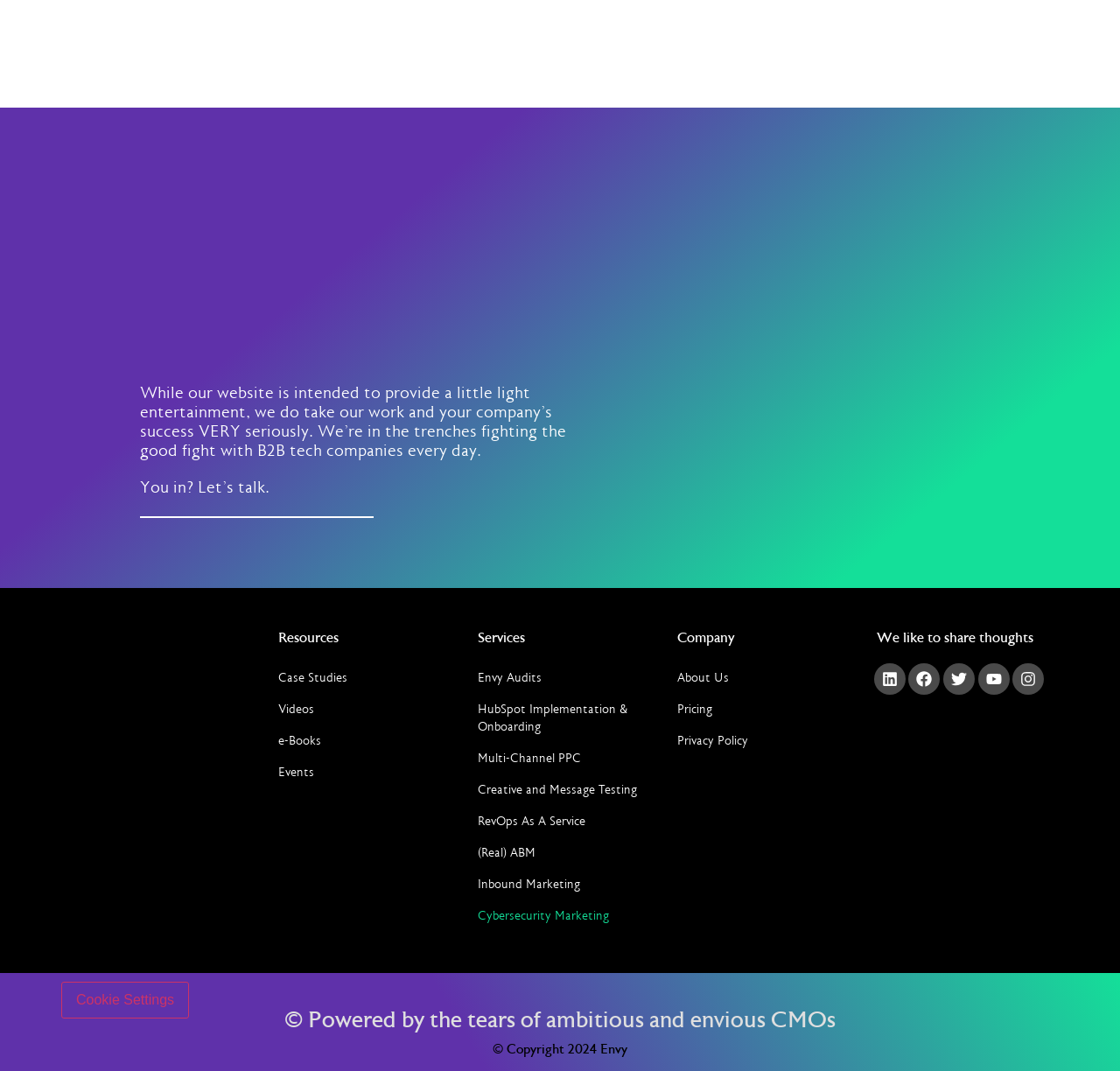What is the company's name?
Craft a detailed and extensive response to the question.

The company's name is Envy, which can be inferred from the ENVY white logo image and the copyright statement '© Copyright 2024 Envy' at the bottom of the page.